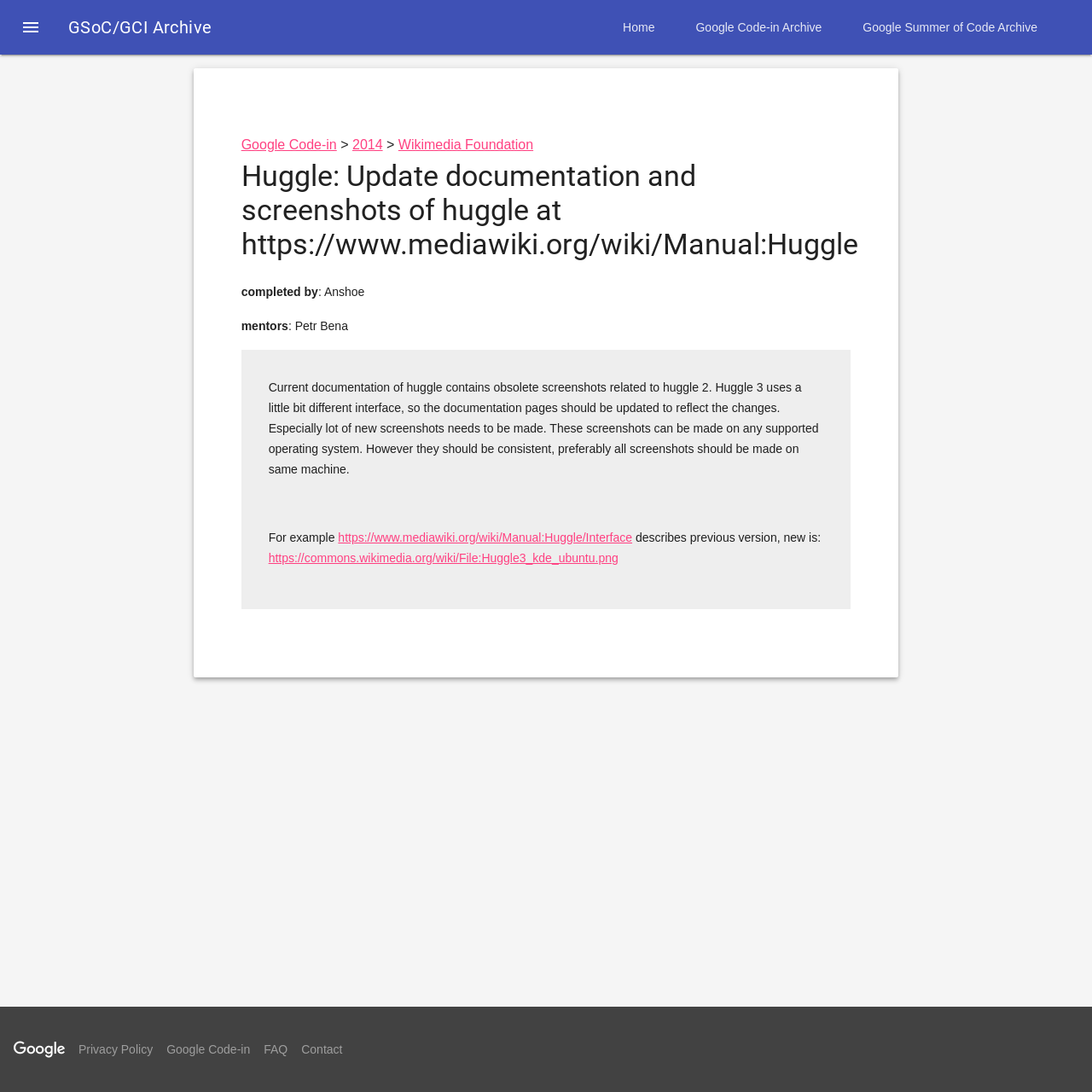Please determine the bounding box coordinates of the section I need to click to accomplish this instruction: "Go to the 'FAQ' page".

[0.242, 0.955, 0.263, 0.967]